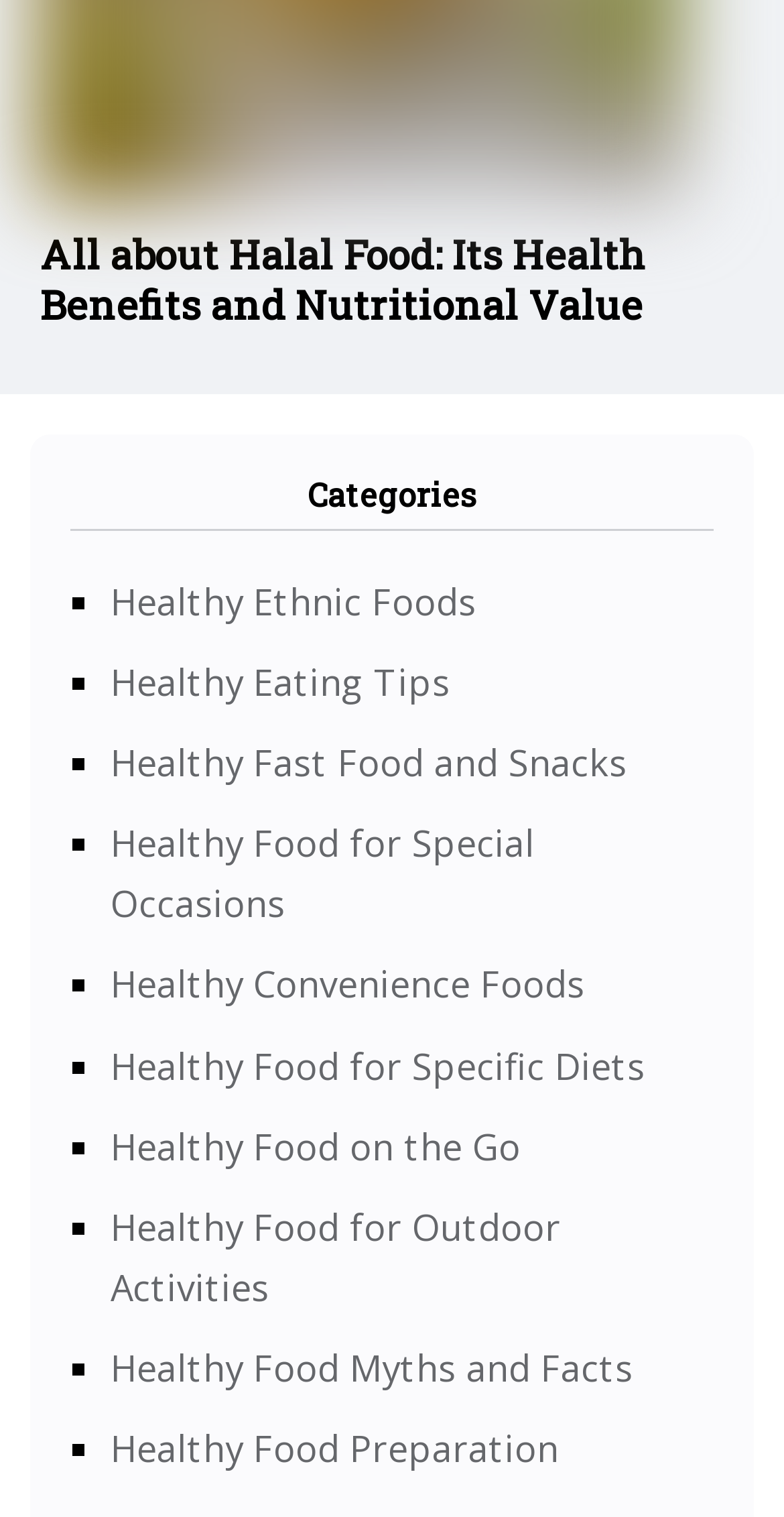Answer the following inquiry with a single word or phrase:
What is the last category listed on this webpage?

Healthy Food Preparation